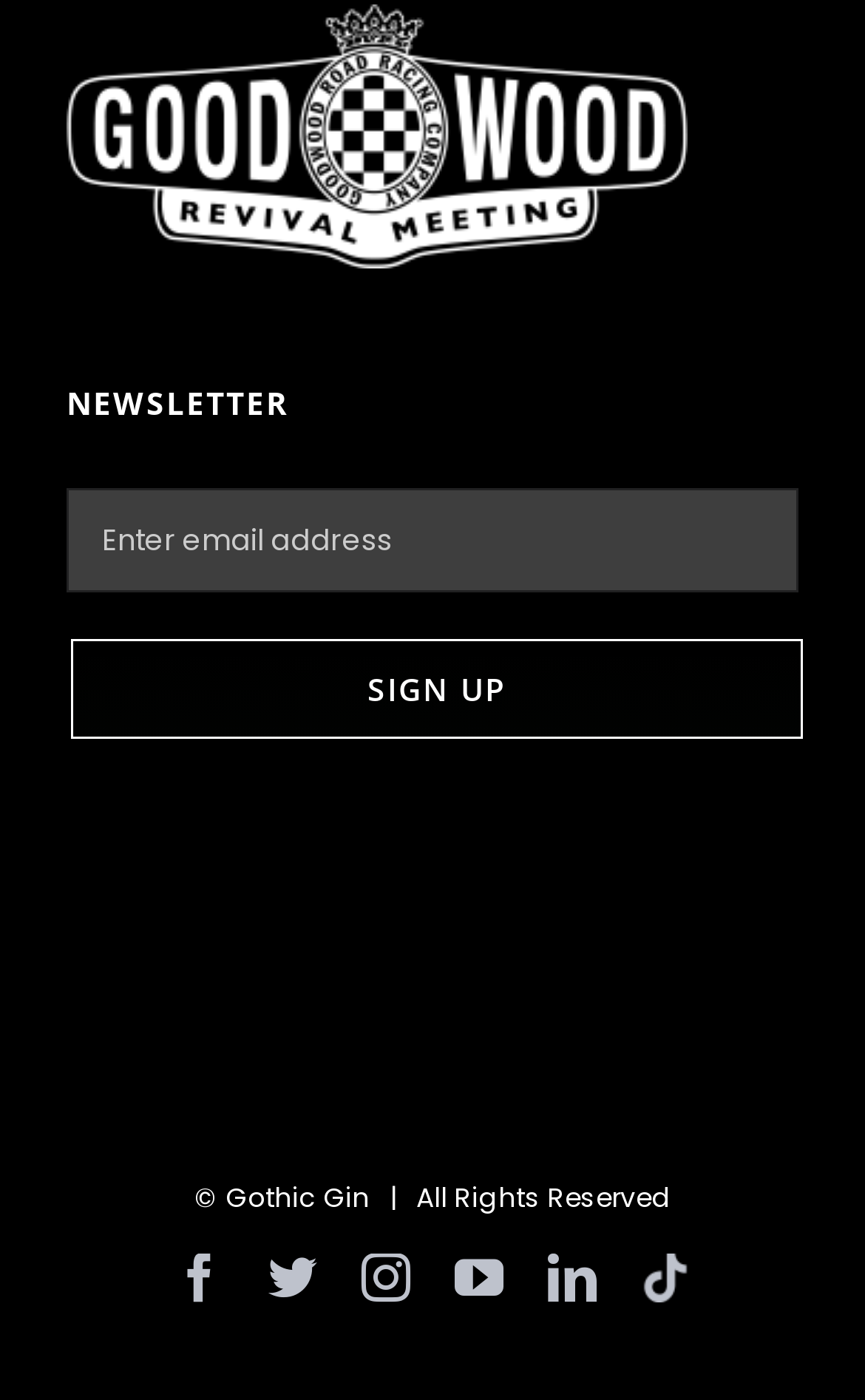Pinpoint the bounding box coordinates of the clickable area necessary to execute the following instruction: "Visit Facebook page". The coordinates should be given as four float numbers between 0 and 1, namely [left, top, right, bottom].

[0.203, 0.896, 0.259, 0.93]